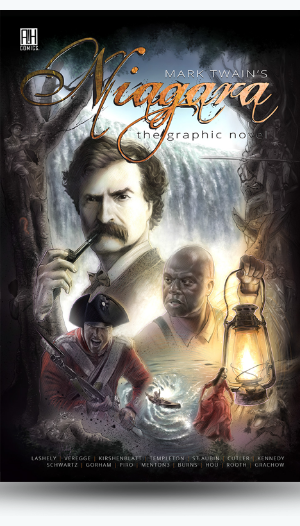What is Mark Twain depicted with in the illustration?
Using the image as a reference, deliver a detailed and thorough answer to the question.

The caption describes the illustration of Mark Twain on the cover of the graphic novel, stating that he is depicted with a pipe and an intense expression, which suggests that the pipe is a significant element of his character's portrayal.